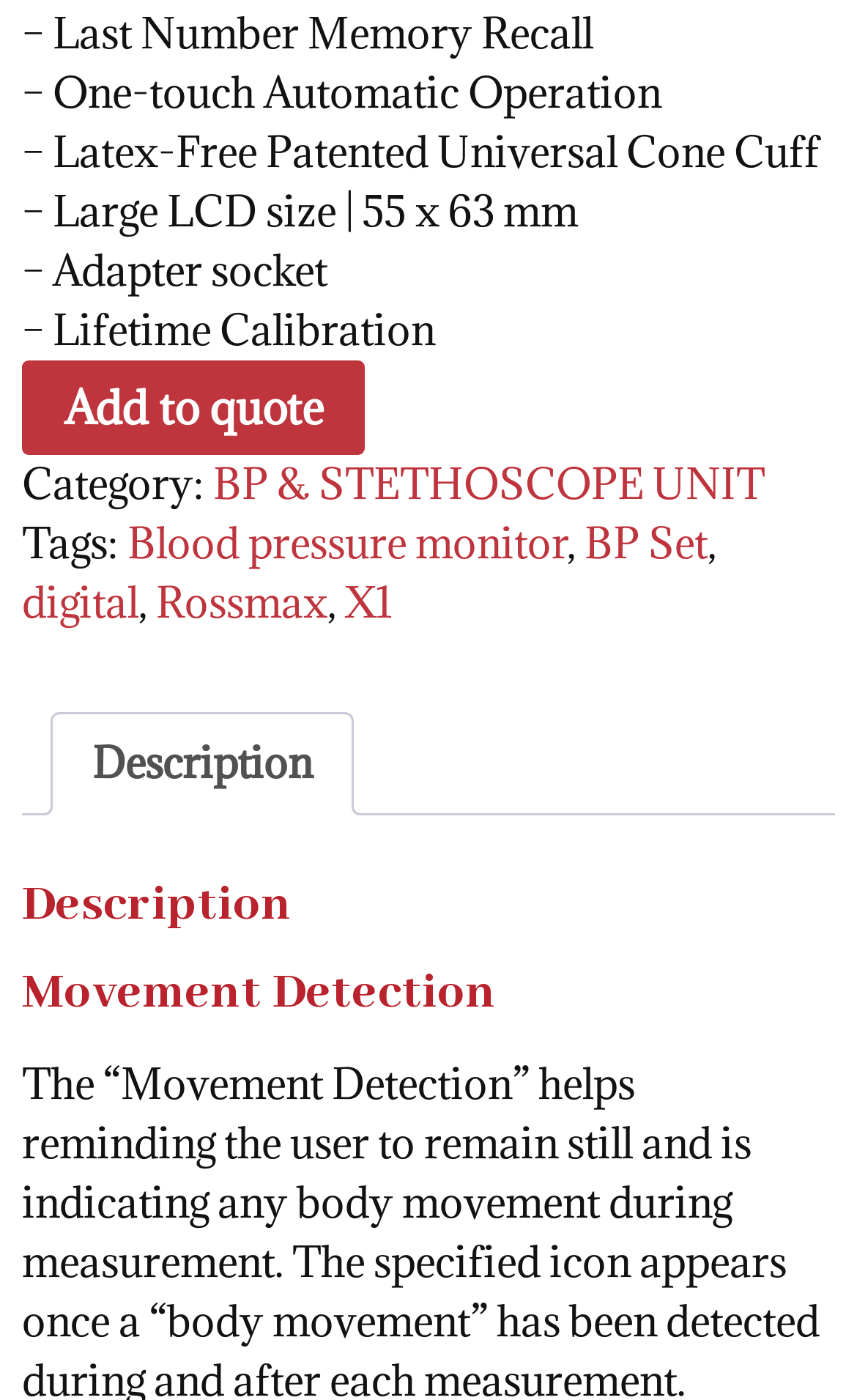Determine the bounding box coordinates for the region that must be clicked to execute the following instruction: "View Rossmax tag".

[0.182, 0.411, 0.382, 0.449]